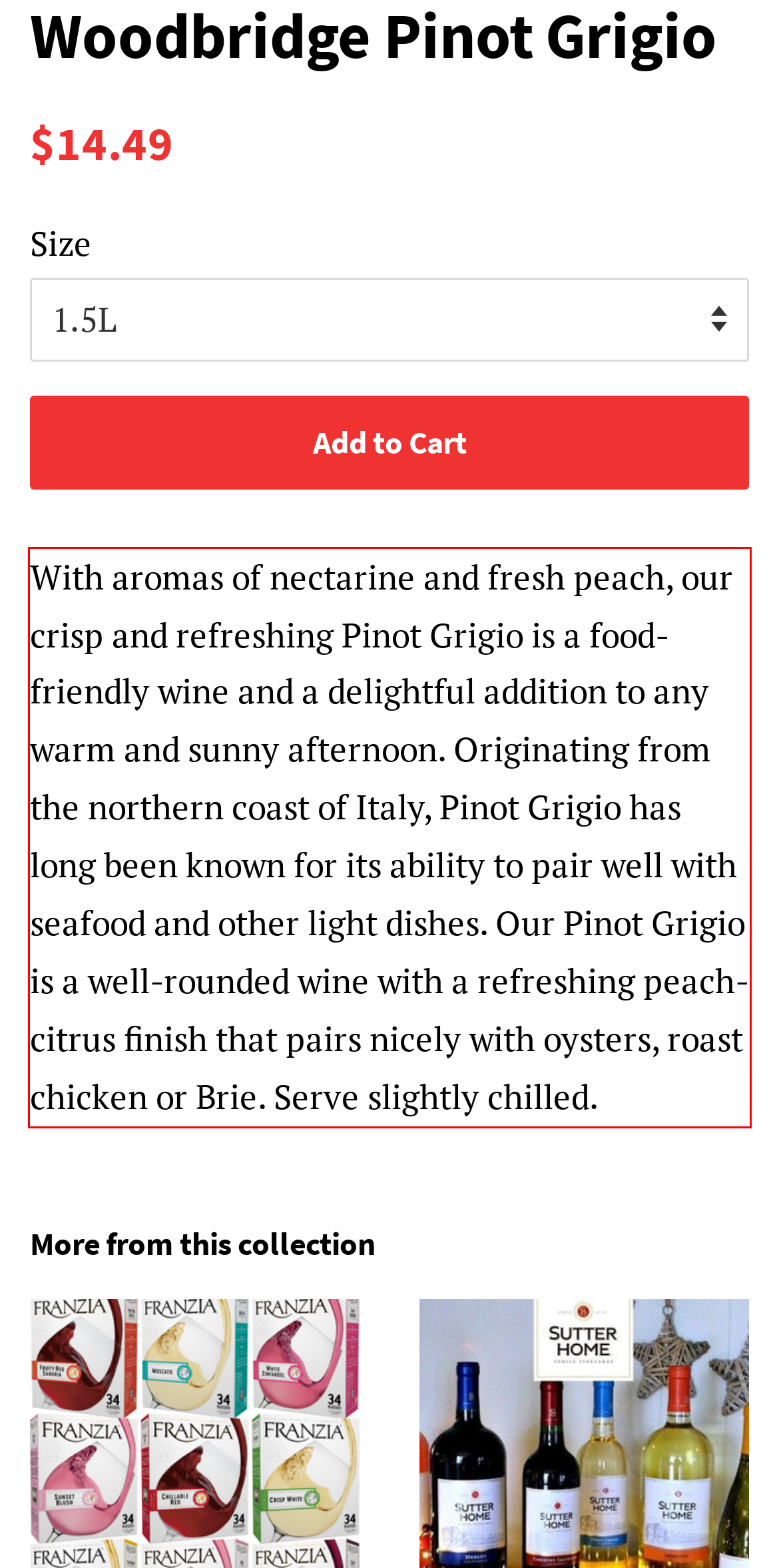Identify the text inside the red bounding box on the provided webpage screenshot by performing OCR.

With aromas of nectarine and fresh peach, our crisp and refreshing Pinot Grigio is a food-friendly wine and a delightful addition to any warm and sunny afternoon. Originating from the northern coast of Italy, Pinot Grigio has long been known for its ability to pair well with seafood and other light dishes. Our Pinot Grigio is a well-rounded wine with a refreshing peach-citrus finish that pairs nicely with oysters, roast chicken or Brie. Serve slightly chilled.